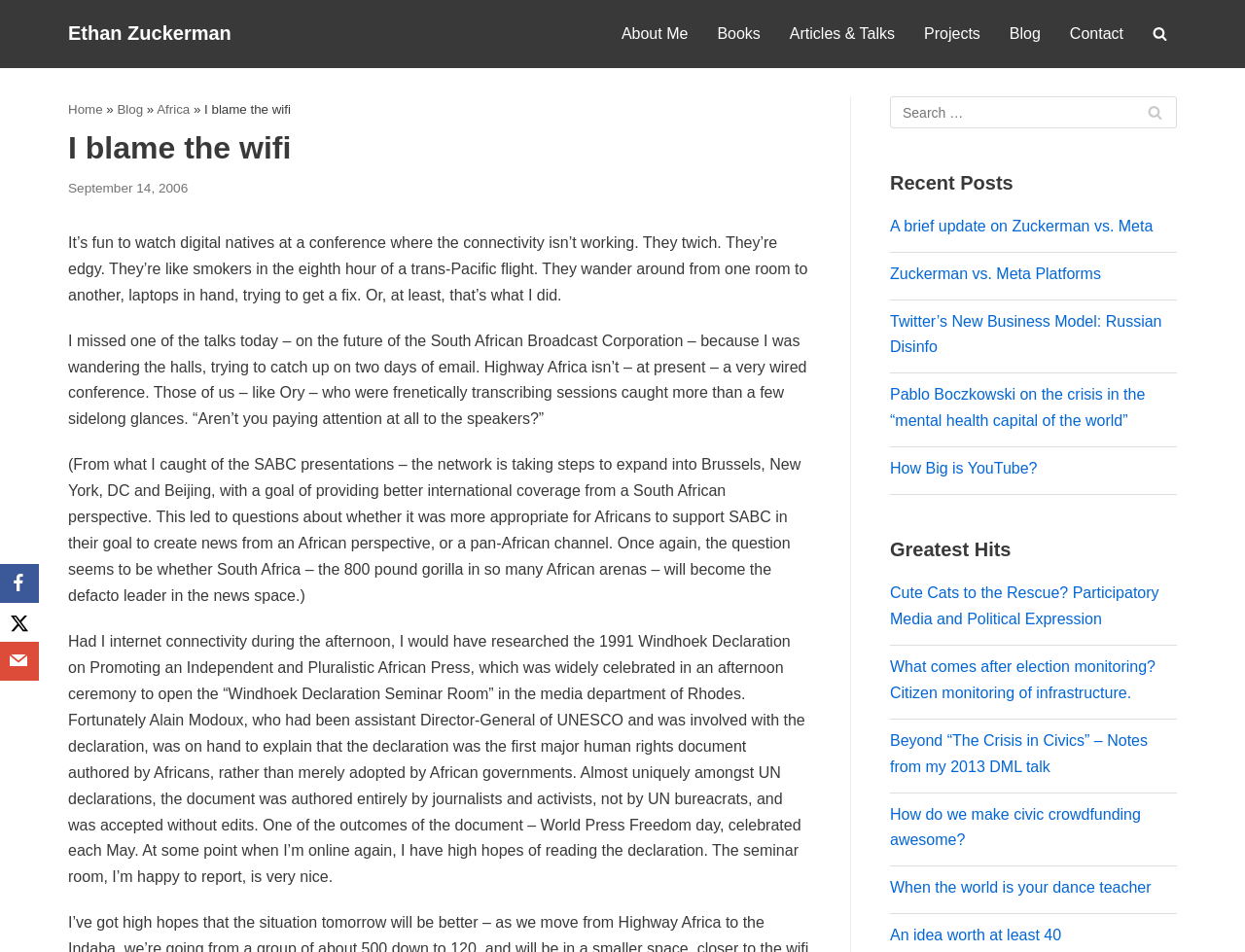Please identify the bounding box coordinates of the area I need to click to accomplish the following instruction: "Go to the 'Blog' page".

[0.811, 0.023, 0.836, 0.049]